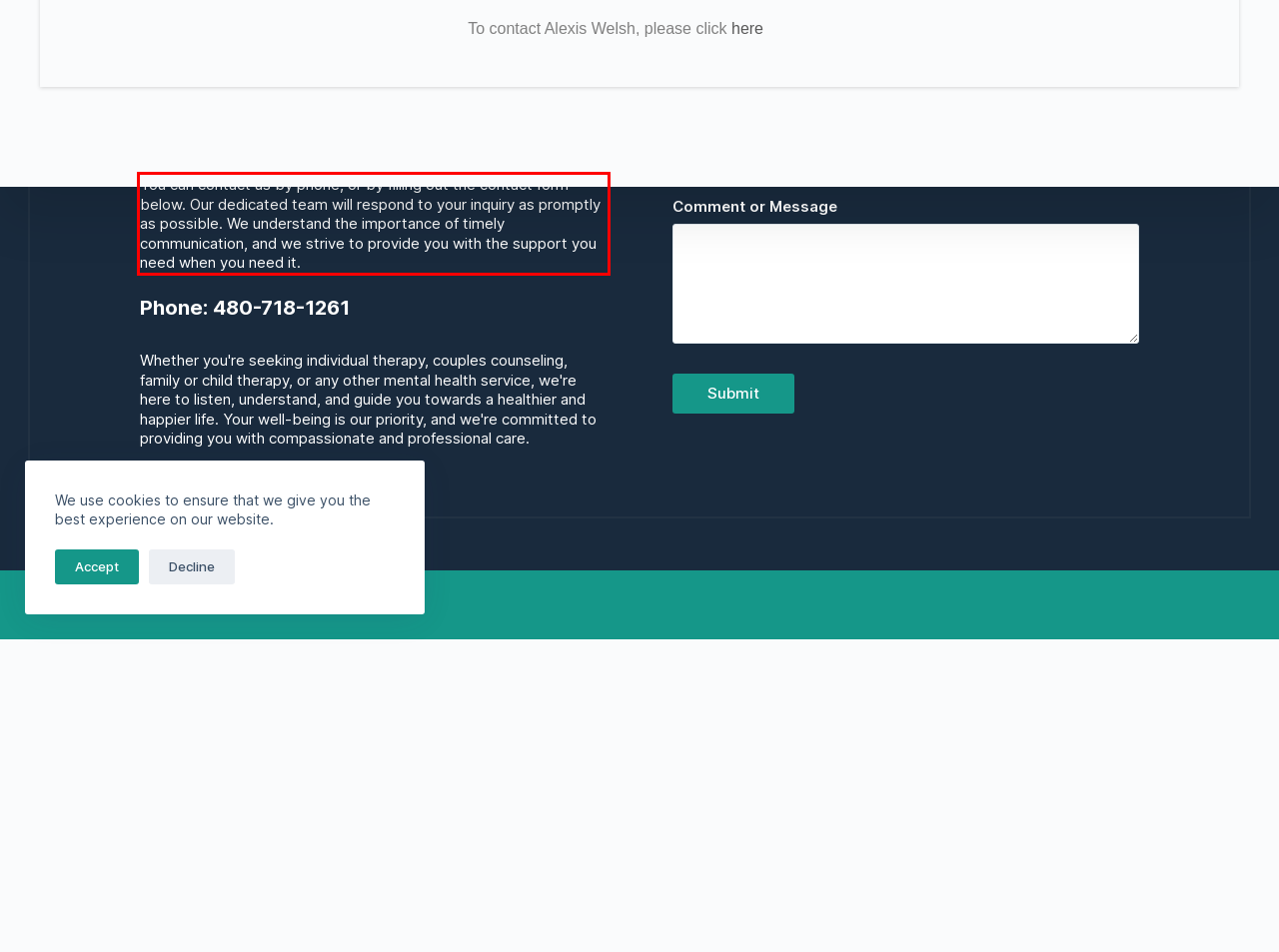Identify the red bounding box in the webpage screenshot and perform OCR to generate the text content enclosed.

You can contact us by phone, or by filling out the contact form below. Our dedicated team will respond to your inquiry as promptly as possible. We understand the importance of timely communication, and we strive to provide you with the support you need when you need it.